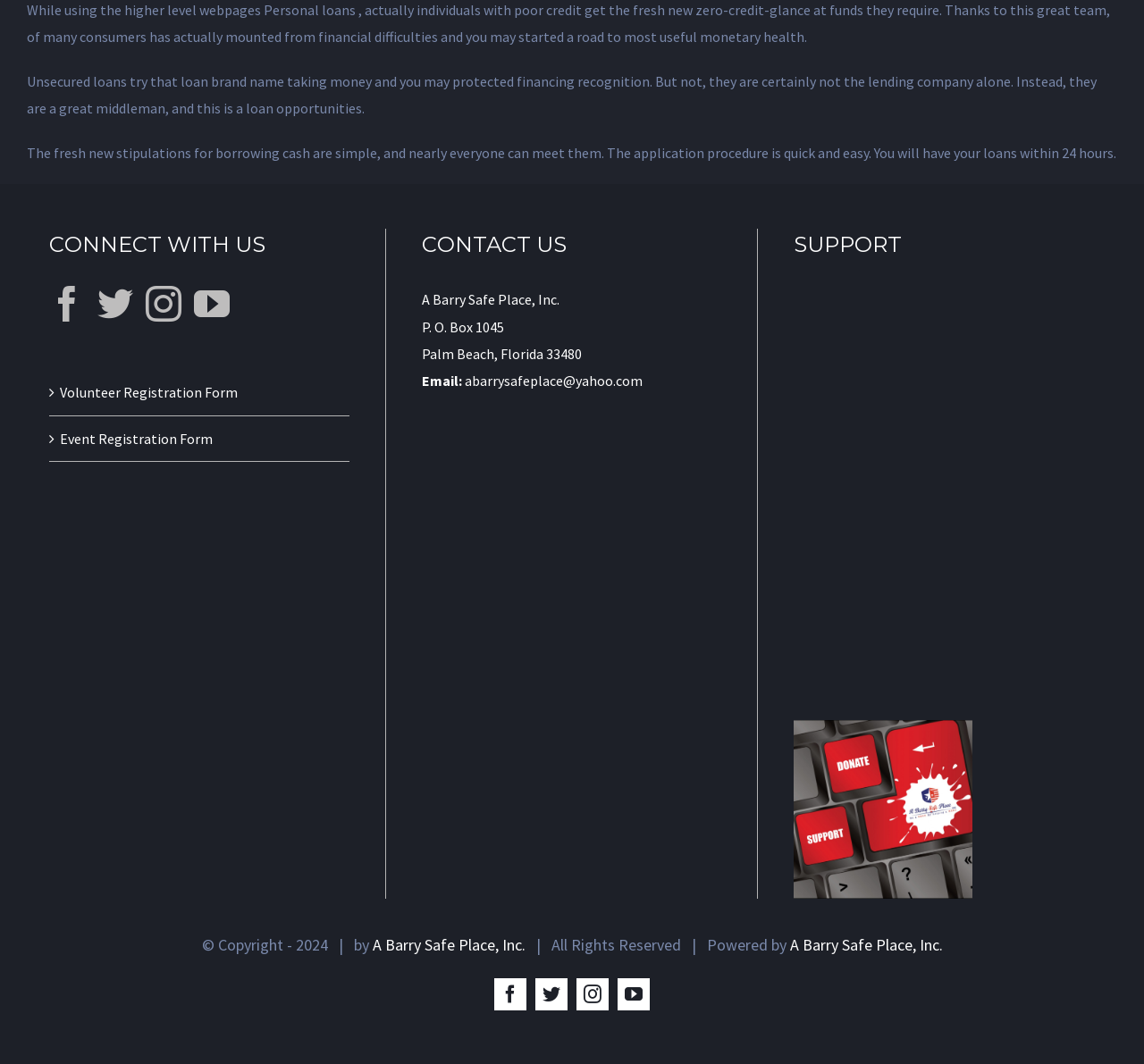Please identify the bounding box coordinates of the element I need to click to follow this instruction: "Click on YouTube".

[0.54, 0.919, 0.568, 0.95]